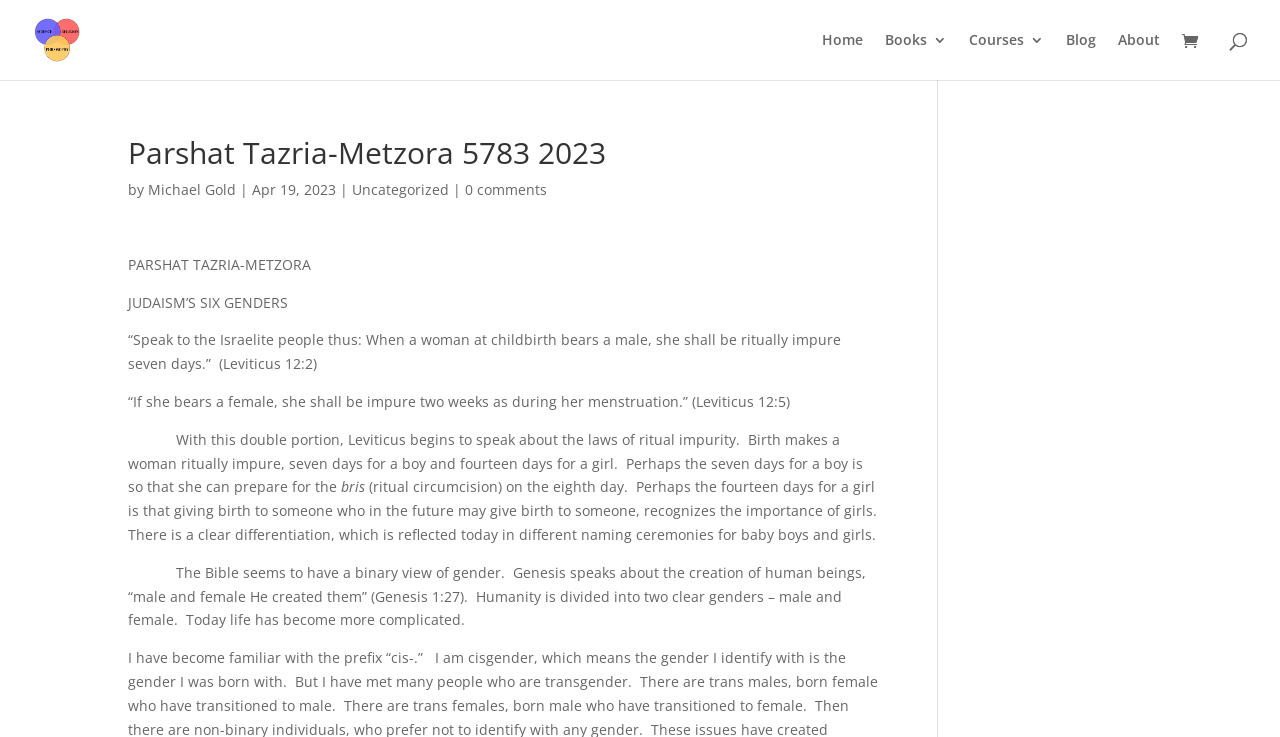What is the topic of the article?
Using the image, give a concise answer in the form of a single word or short phrase.

Judaism's six genders